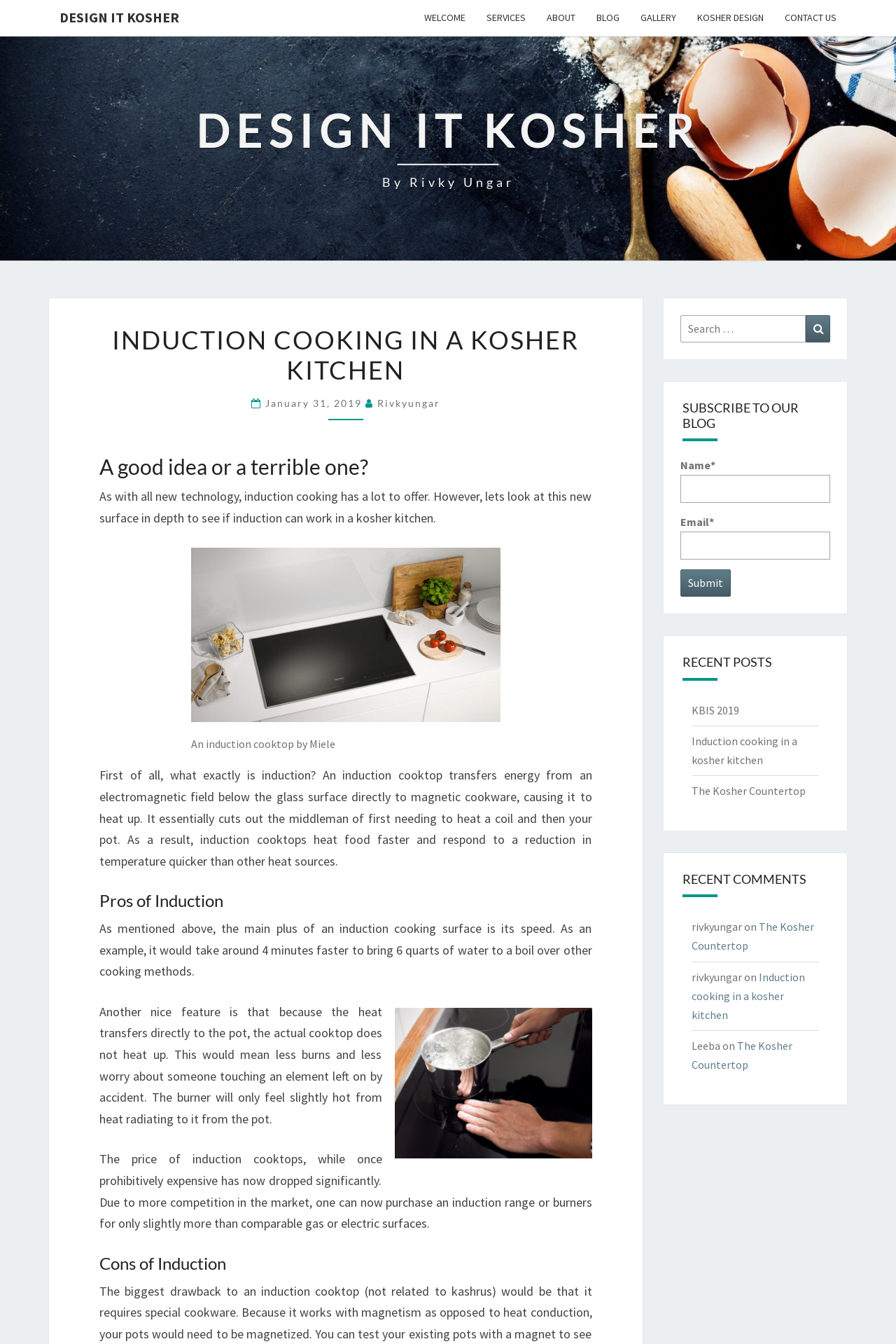Construct a thorough caption encompassing all aspects of the webpage.

This webpage is about induction cooking in a kosher kitchen, specifically discussing the pros and cons of using induction cooktops. At the top of the page, there is a navigation menu with links to different sections of the website, including "DESIGN IT KOSHER", "WELCOME", "SERVICES", "ABOUT", "BLOG", "GALLERY", "KOSHER DESIGN", and "CONTACT US". Below the navigation menu, there is a heading that reads "INDUCTION COOKING IN A KOSHER KITCHEN" and a subheading that asks "A good idea or a terrible one?".

The main content of the page is divided into sections, starting with an introduction to induction cooking, which explains how it works and its benefits. This is followed by a section on the pros of induction, which highlights its speed, safety, and affordability. There is also a section on the cons of induction, but it is not as detailed as the pros section.

Throughout the page, there are images and figures that illustrate the concepts being discussed, including a picture of an induction cooktop by Miele and an image of someone touching an activated induction burner while a pot of water boils alongside their hand.

On the right side of the page, there is a complementary section that includes a search bar, a subscription form to the blog, and a list of recent posts and comments. The recent posts section includes links to other articles on the website, including "KBIS 2019" and "The Kosher Countertop". The recent comments section shows comments from users, including "rivkyungar" and "Leeba", with links to the articles they commented on.